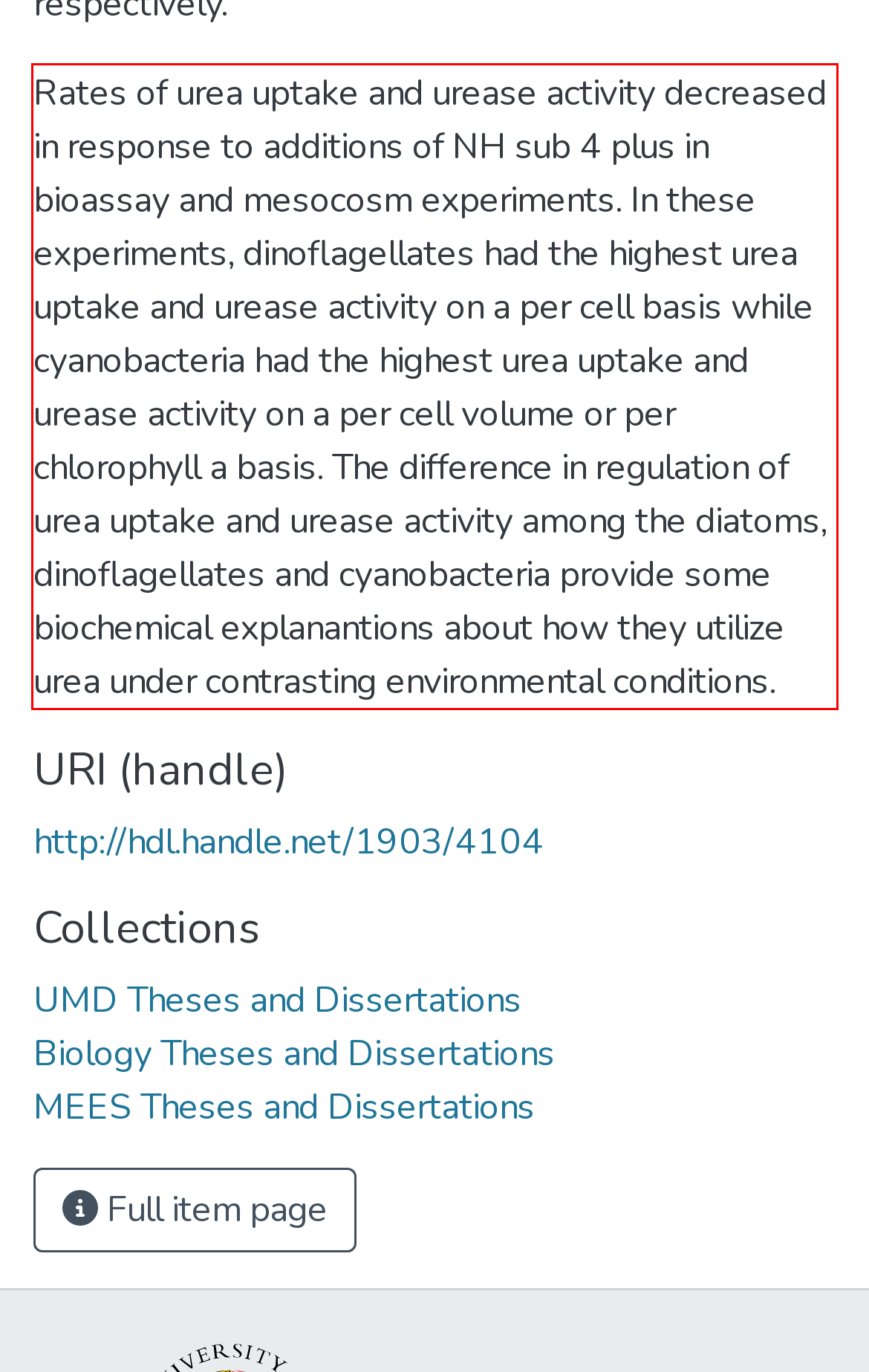With the given screenshot of a webpage, locate the red rectangle bounding box and extract the text content using OCR.

Rates of urea uptake and urease activity decreased in response to additions of NH sub 4 plus in bioassay and mesocosm experiments. In these experiments, dinoflagellates had the highest urea uptake and urease activity on a per cell basis while cyanobacteria had the highest urea uptake and urease activity on a per cell volume or per chlorophyll a basis. The difference in regulation of urea uptake and urease activity among the diatoms, dinoflagellates and cyanobacteria provide some biochemical explanantions about how they utilize urea under contrasting environmental conditions.